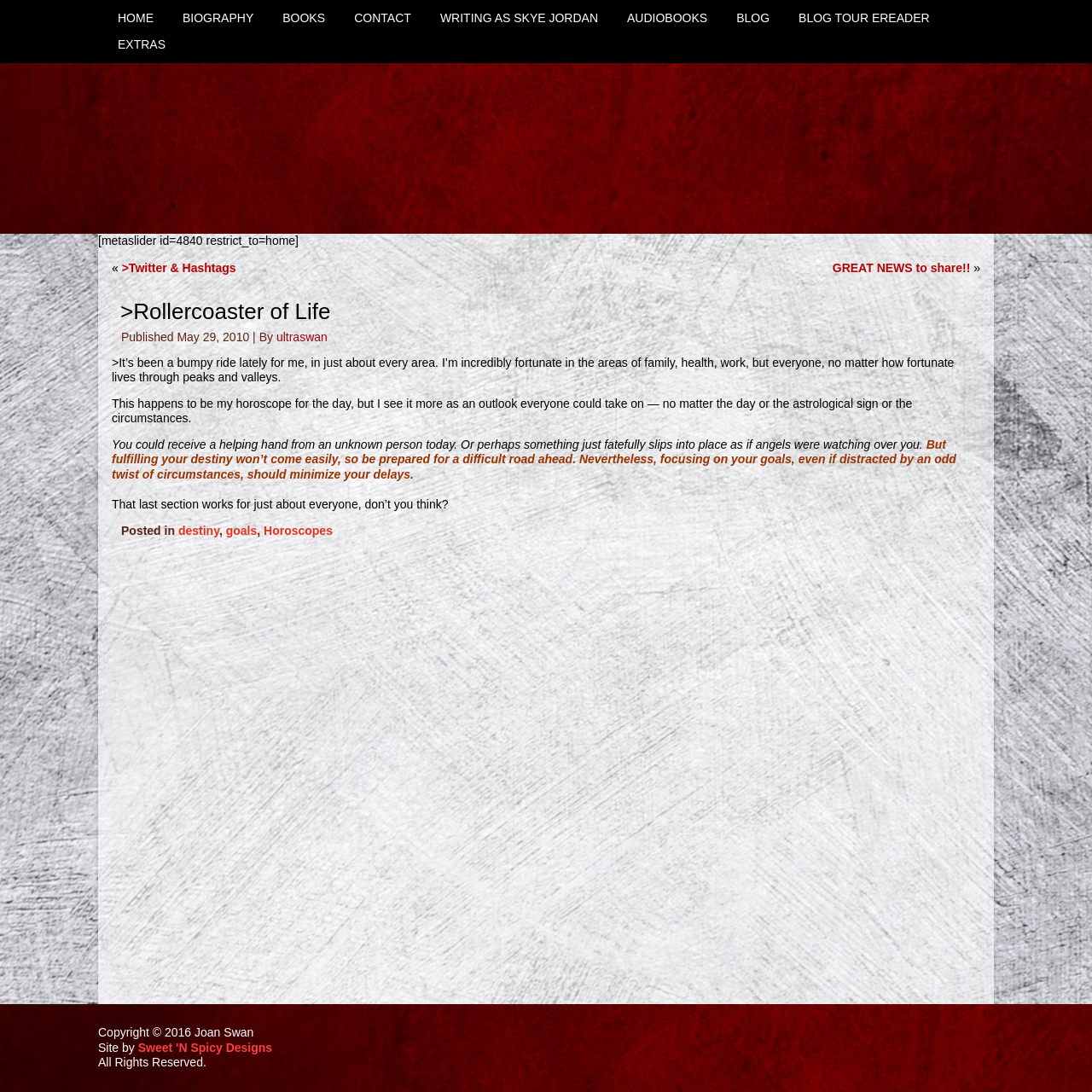Can you find the bounding box coordinates for the element to click on to achieve the instruction: "Explore the books written by Joan Swan"?

[0.246, 0.005, 0.311, 0.029]